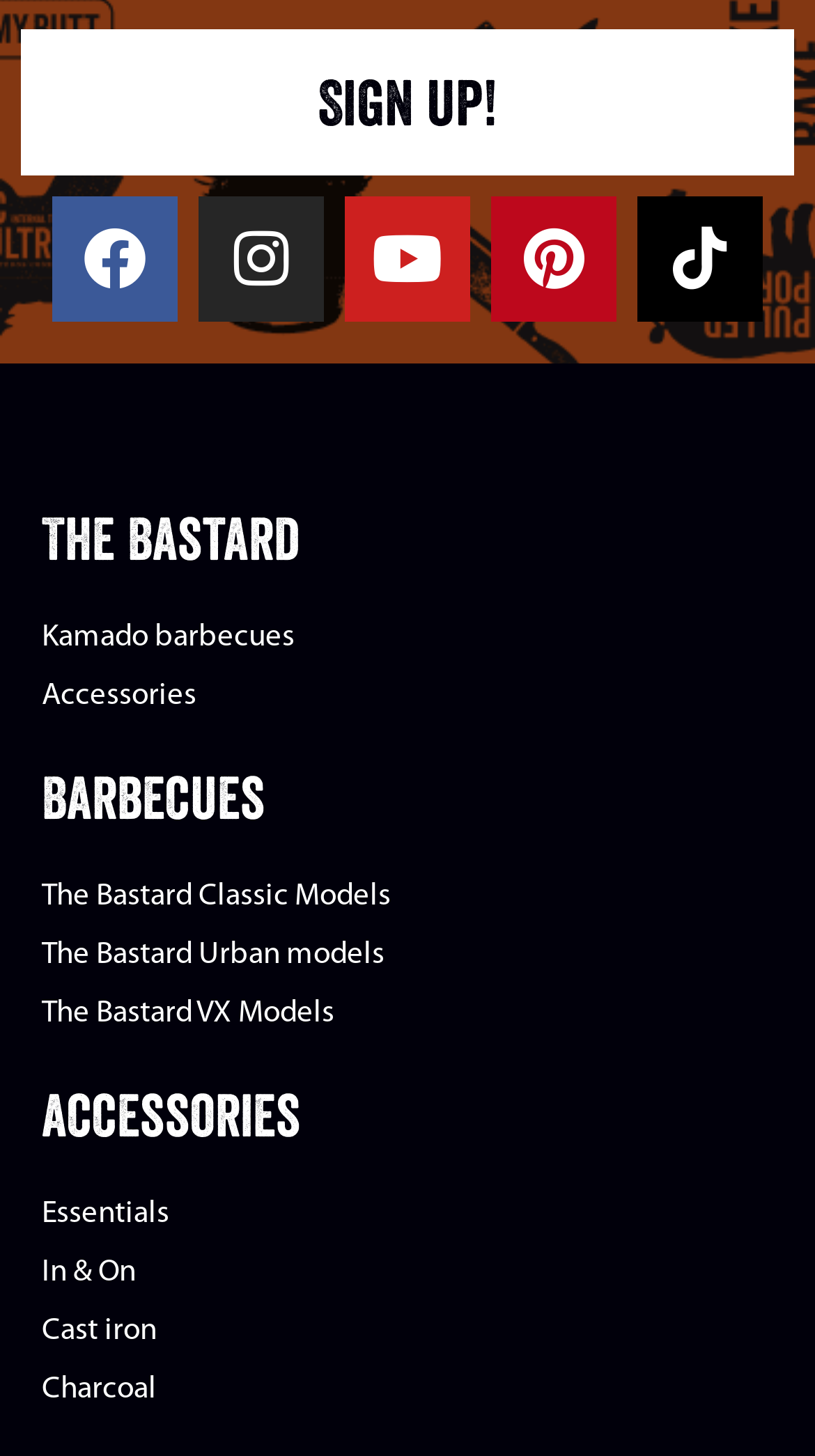Determine the bounding box coordinates for the element that should be clicked to follow this instruction: "Explore Kamado barbecues". The coordinates should be given as four float numbers between 0 and 1, in the format [left, top, right, bottom].

[0.051, 0.42, 0.949, 0.46]